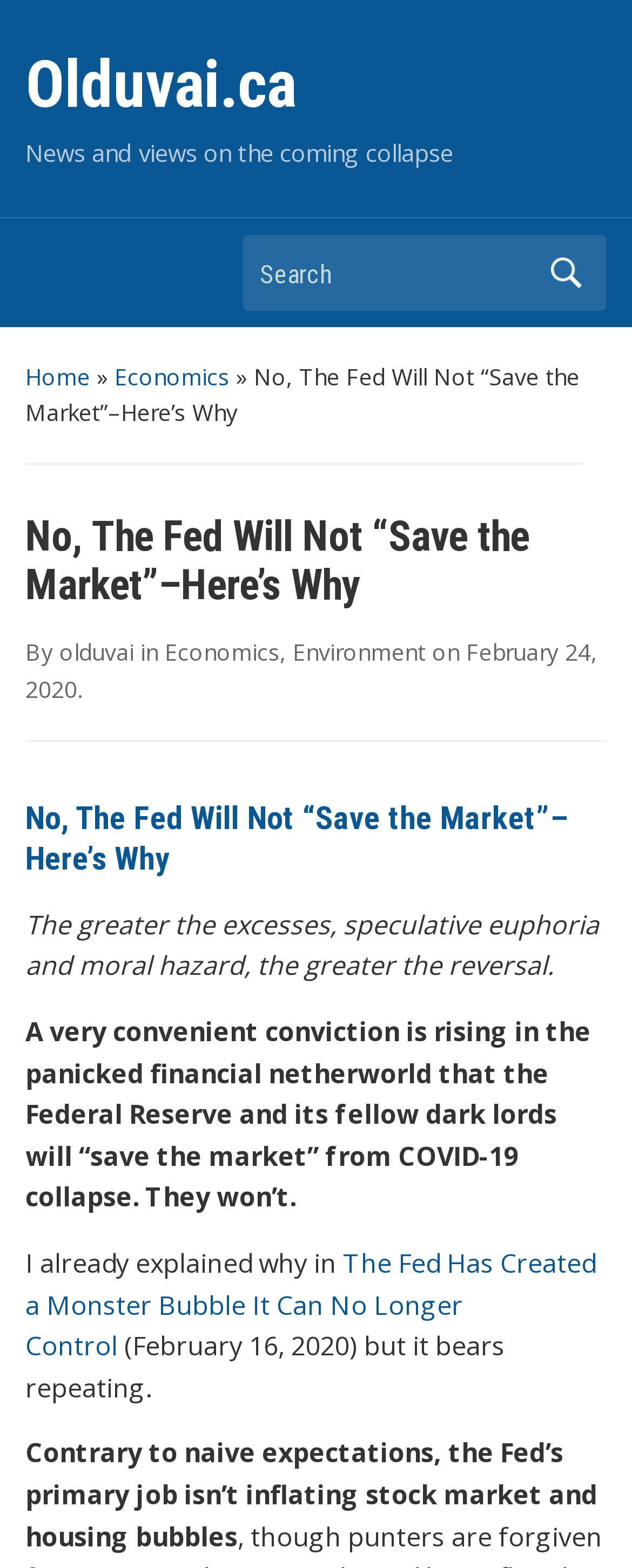What is the category of the current article?
Please provide a comprehensive and detailed answer to the question.

I found the categories of the current article by looking at the link elements with the bounding box coordinates [0.26, 0.406, 0.443, 0.426] and [0.463, 0.406, 0.673, 0.426], which contain the texts 'Economics' and 'Environment' respectively.